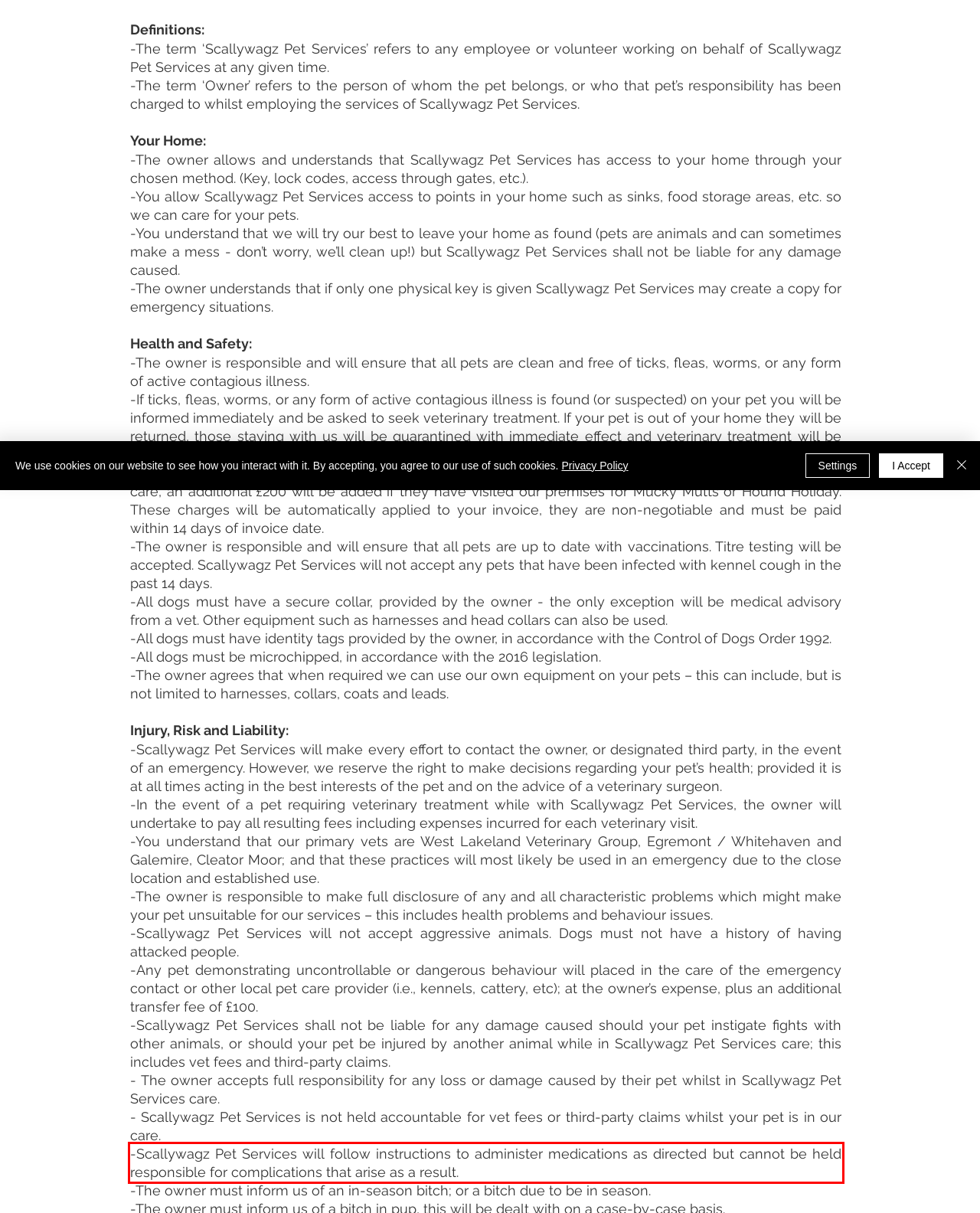Please analyze the screenshot of a webpage and extract the text content within the red bounding box using OCR.

-Scallywagz Pet Services will follow instructions to administer medications as directed but cannot be held responsible for complications that arise as a result.